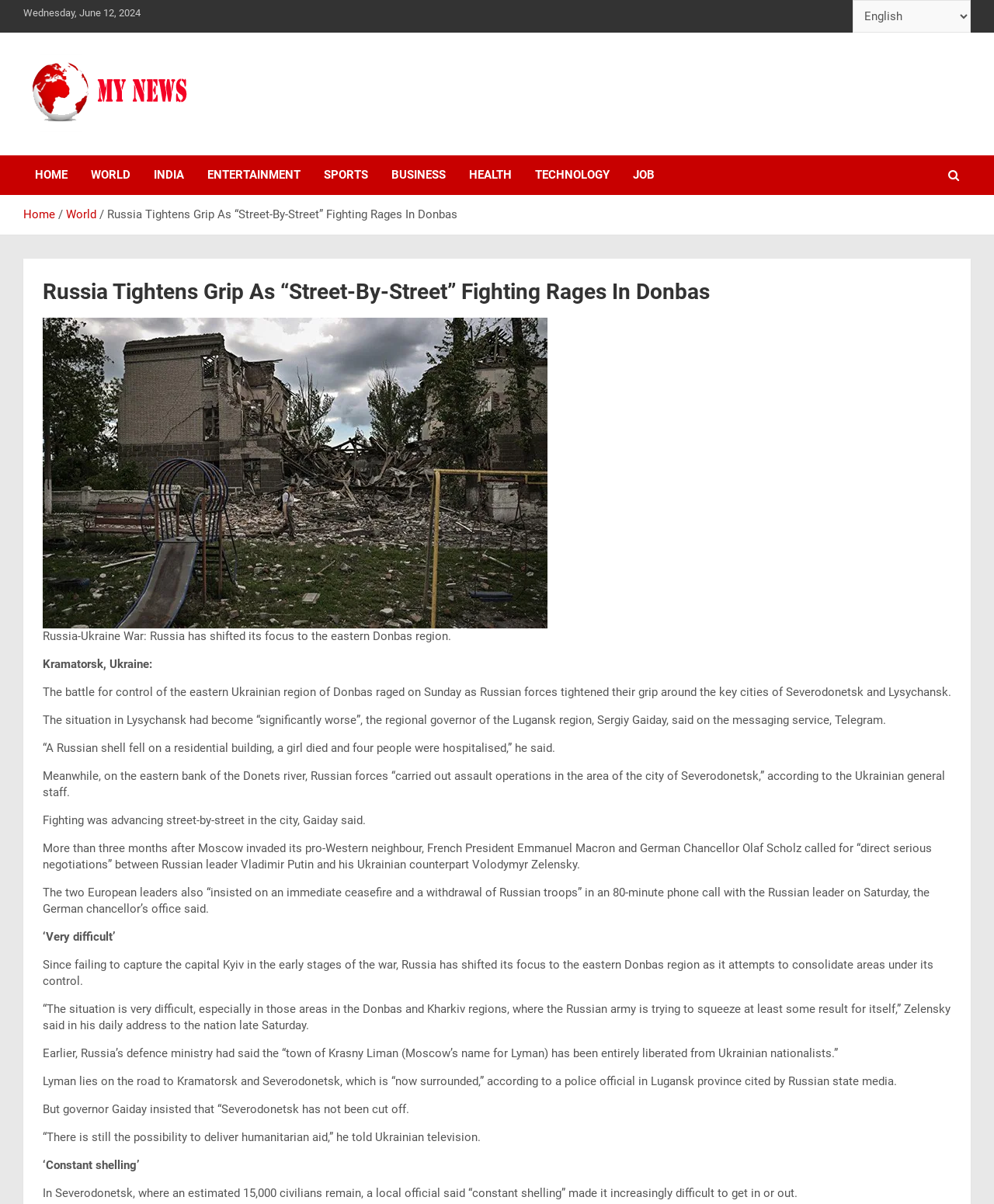Please specify the bounding box coordinates of the region to click in order to perform the following instruction: "Browse ENTERTAINMENT section".

[0.197, 0.129, 0.314, 0.162]